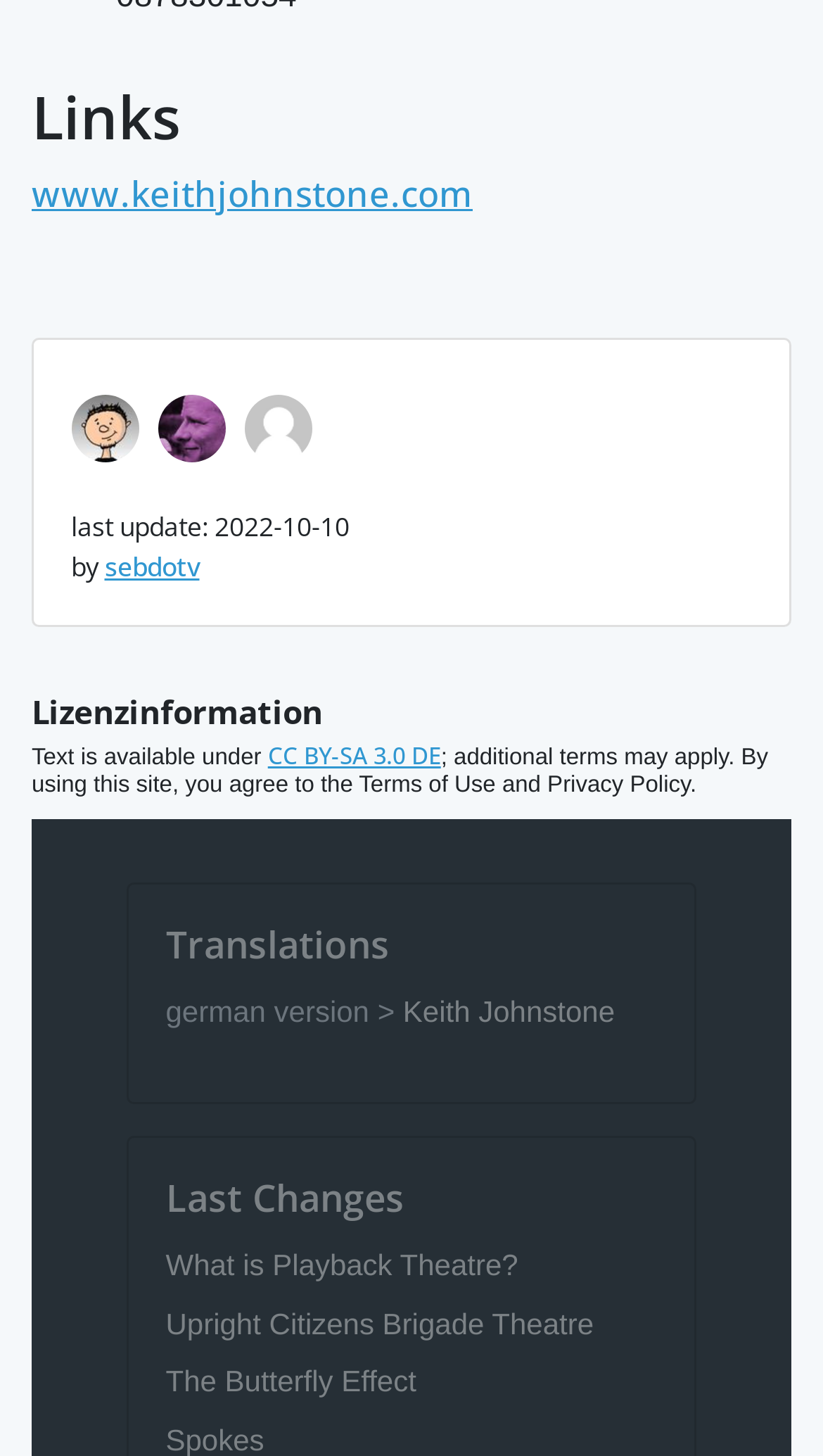Pinpoint the bounding box coordinates of the clickable element to carry out the following instruction: "learn about What is Playback Theatre?."

[0.201, 0.857, 0.63, 0.881]